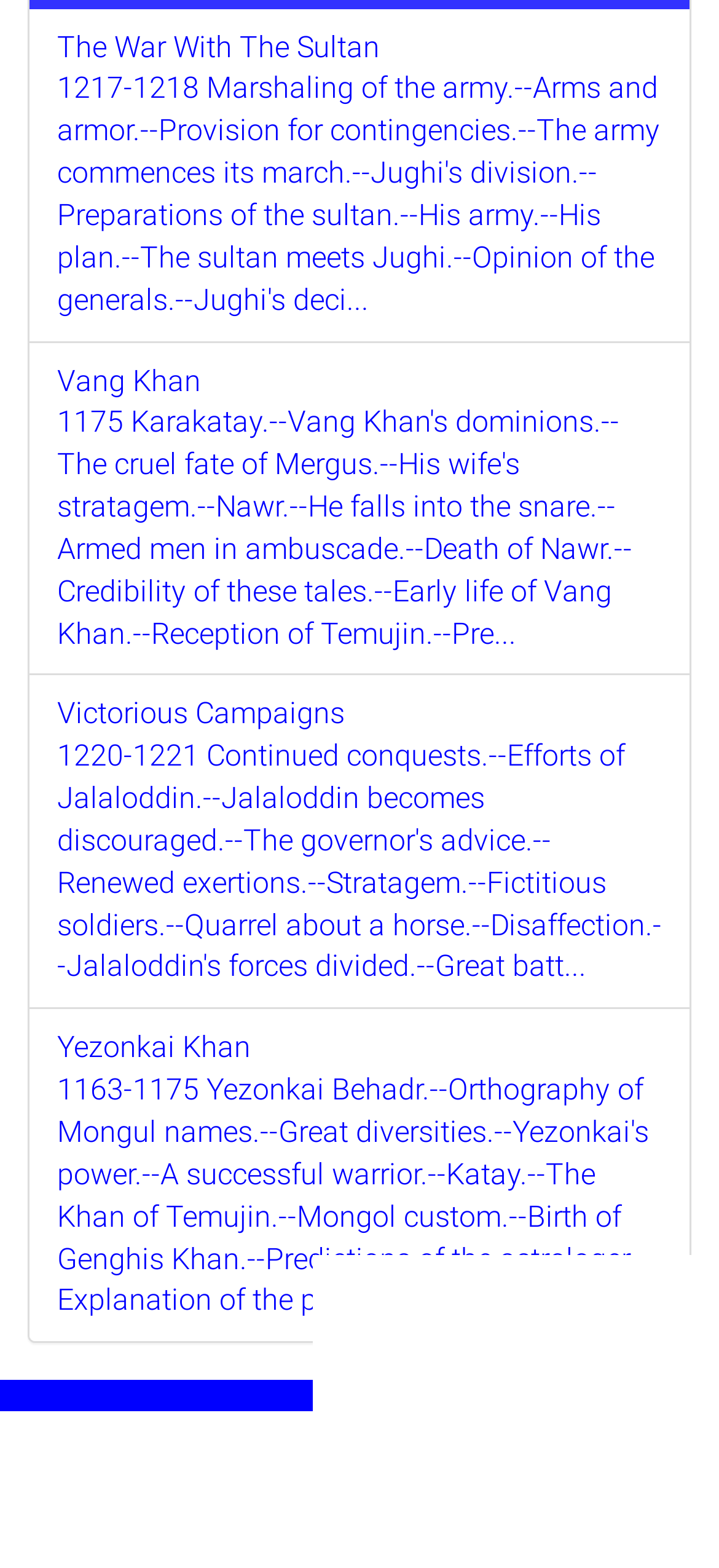Is there a privacy policy on the webpage?
Answer with a single word or phrase, using the screenshot for reference.

Yes